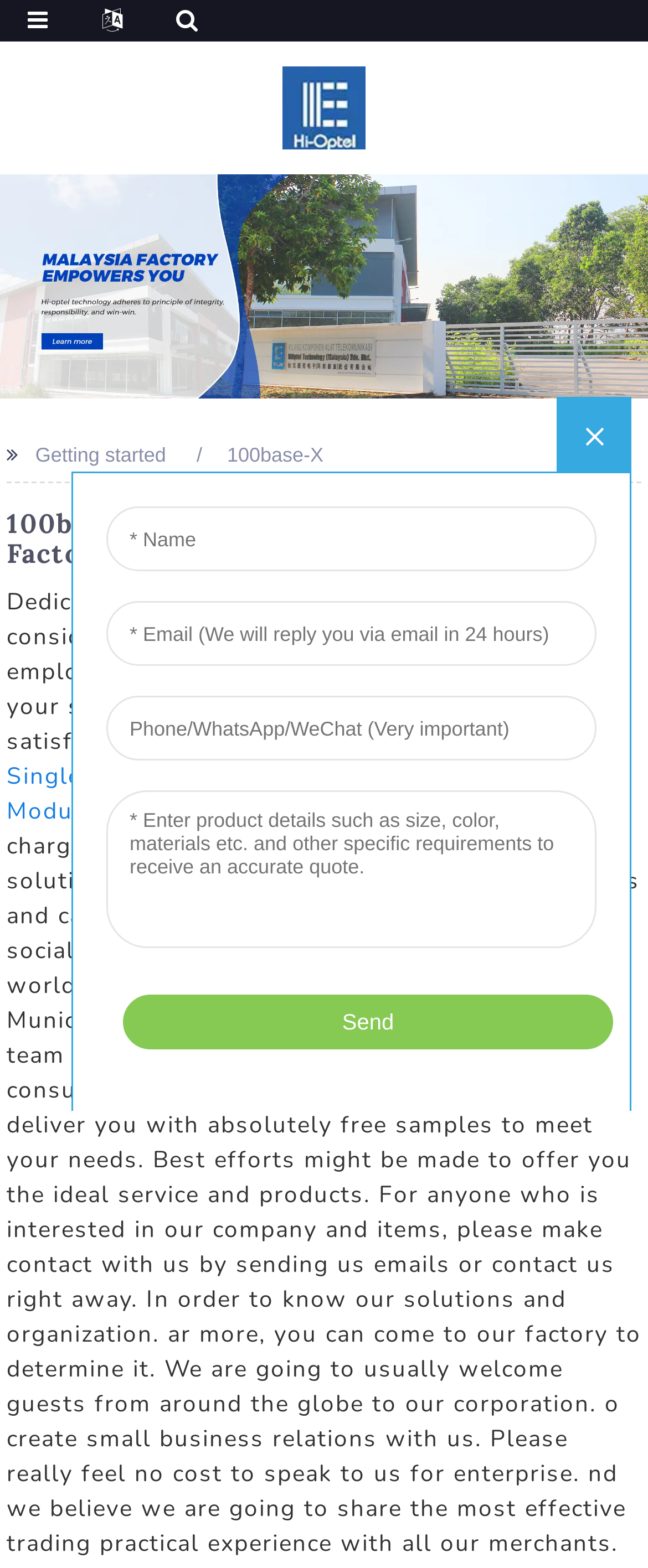Show the bounding box coordinates for the HTML element described as: "Sfp Poe Switch".

[0.479, 0.485, 0.764, 0.505]